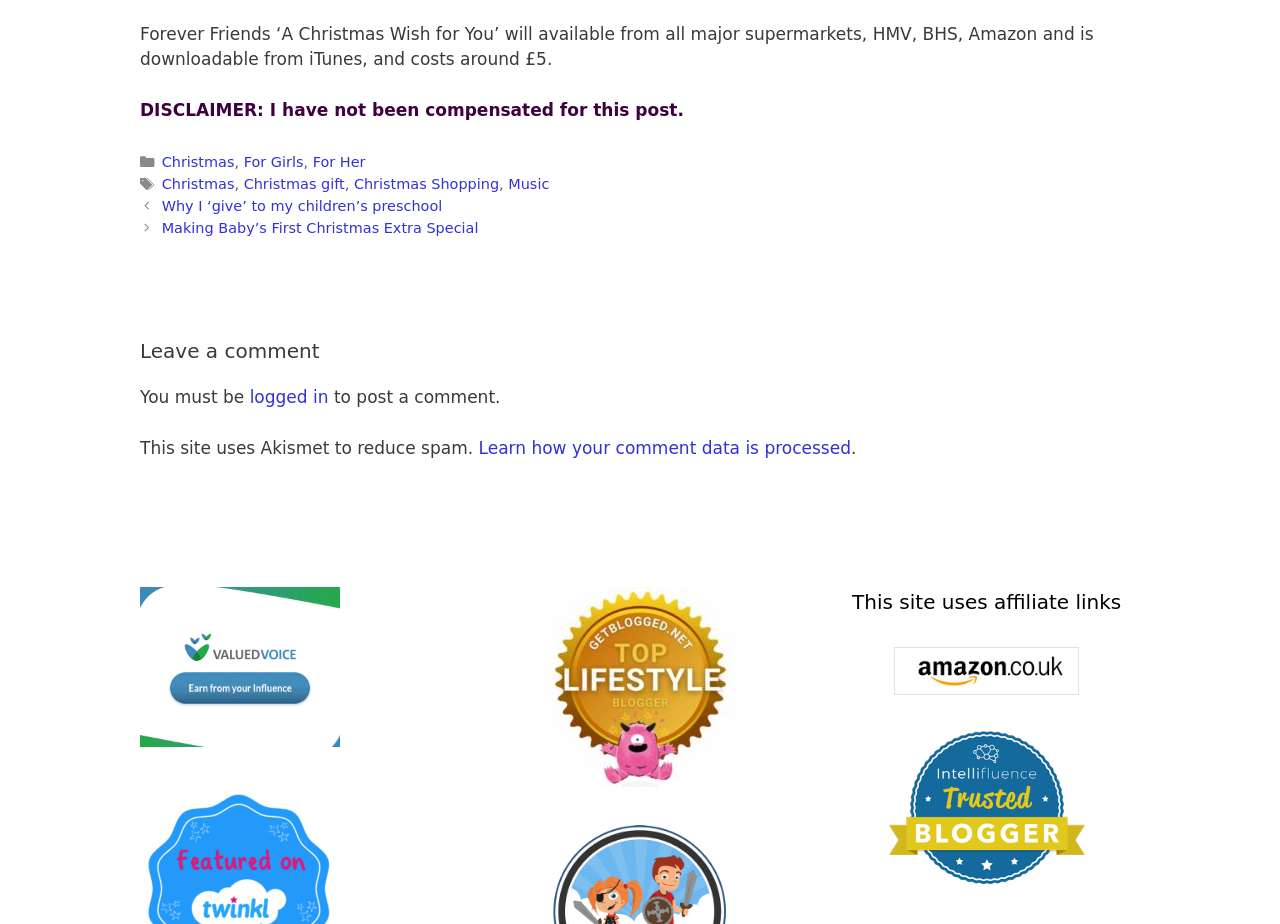Locate the bounding box coordinates of the element that should be clicked to execute the following instruction: "Read the disclaimer".

[0.109, 0.108, 0.534, 0.13]